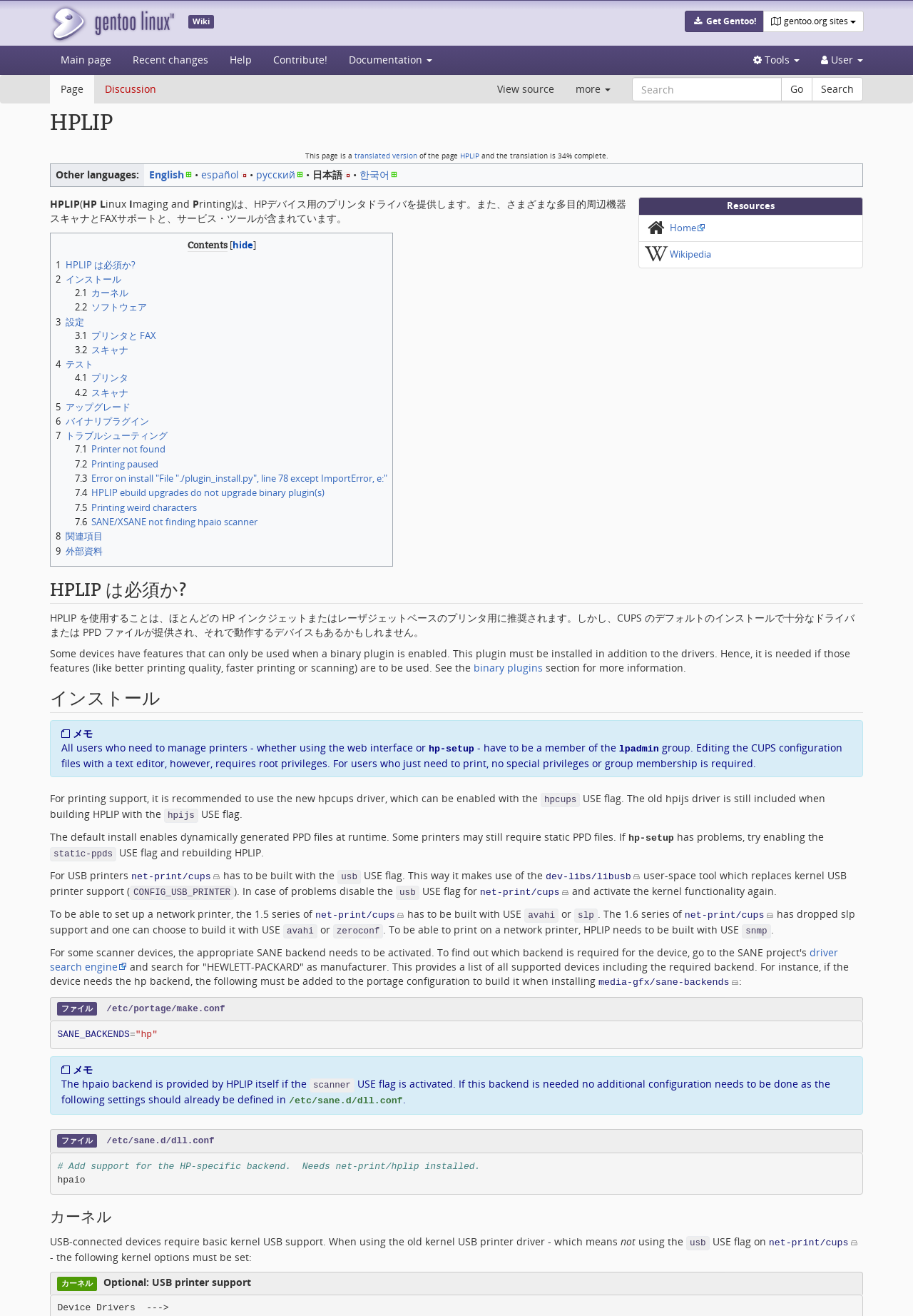Provide the bounding box coordinates for the UI element that is described by this text: "3 設定". The coordinates should be in the form of four float numbers between 0 and 1: [left, top, right, bottom].

[0.061, 0.24, 0.092, 0.249]